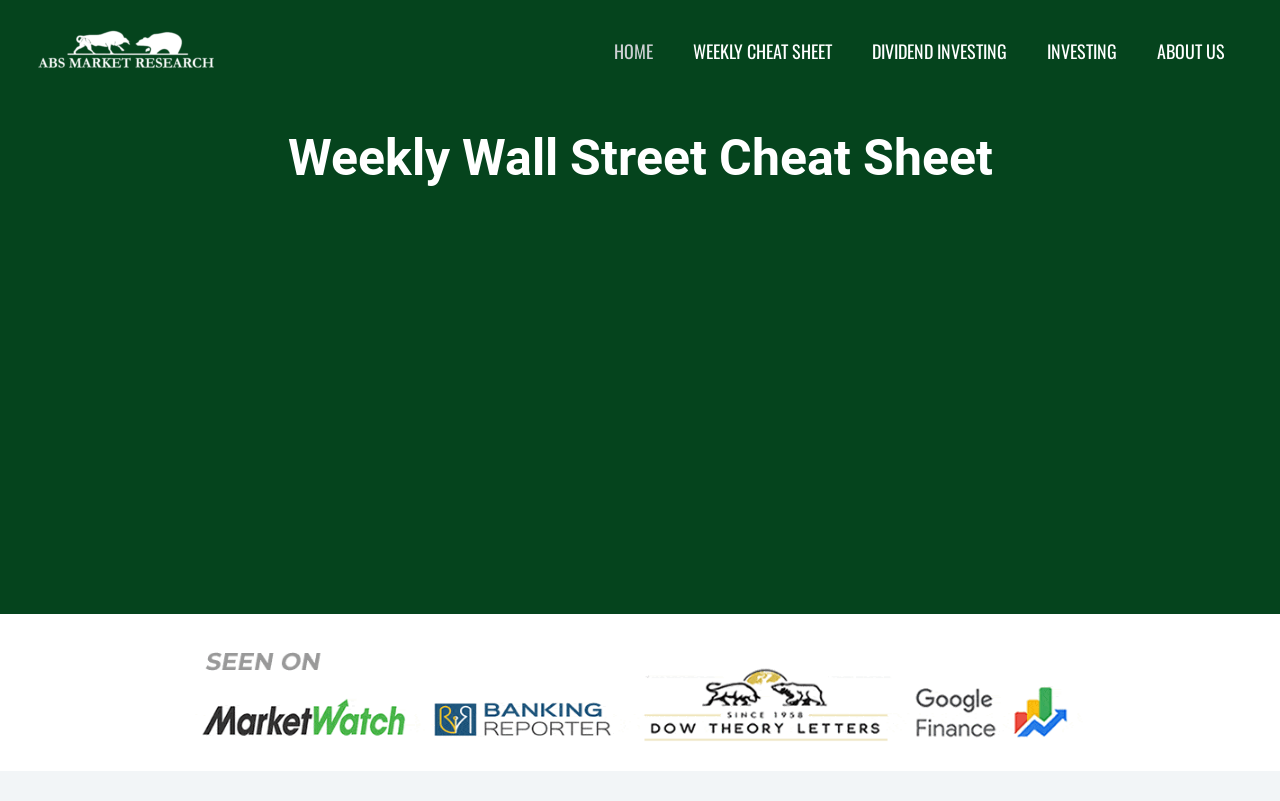Can you identify the bounding box coordinates of the clickable region needed to carry out this instruction: 'Click on the WEEKLY CHEAT SHEET link'? The coordinates should be four float numbers within the range of 0 to 1, stated as [left, top, right, bottom].

[0.526, 0.0, 0.666, 0.128]